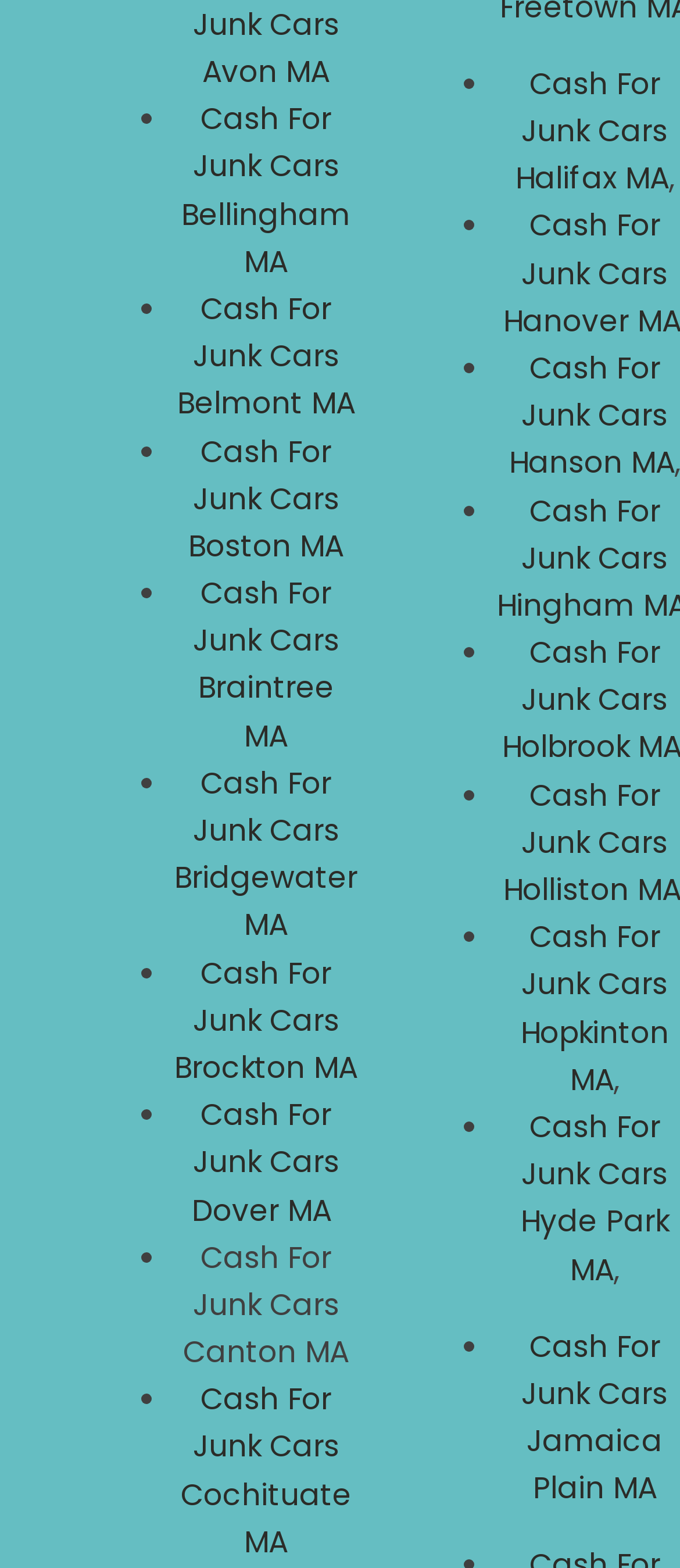Determine the bounding box coordinates of the clickable region to execute the instruction: "read terms of services". The coordinates should be four float numbers between 0 and 1, denoted as [left, top, right, bottom].

None